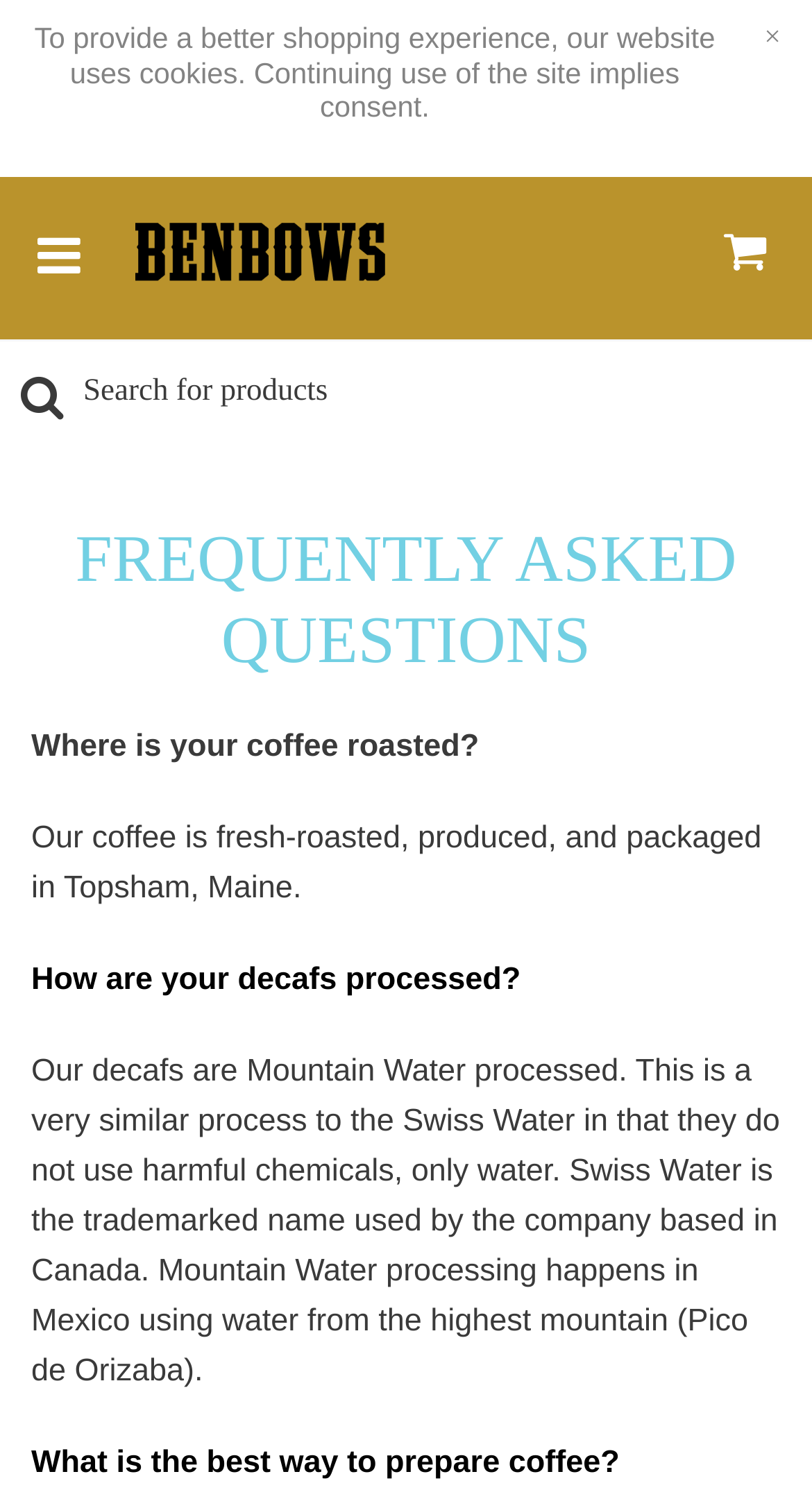Please determine the bounding box coordinates for the UI element described here. Use the format (top-left x, top-left y, bottom-right x, bottom-right y) with values bounded between 0 and 1: title="Benbows Webstore"

[0.167, 0.15, 0.474, 0.189]